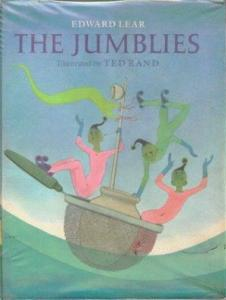What is the shape of the boat in the illustration?
Refer to the image and provide a thorough answer to the question.

The Jumblies are shown in a lively scene aboard a small boat that resembles a sieve, engaging in joyous antics as they float on a stylized sea.